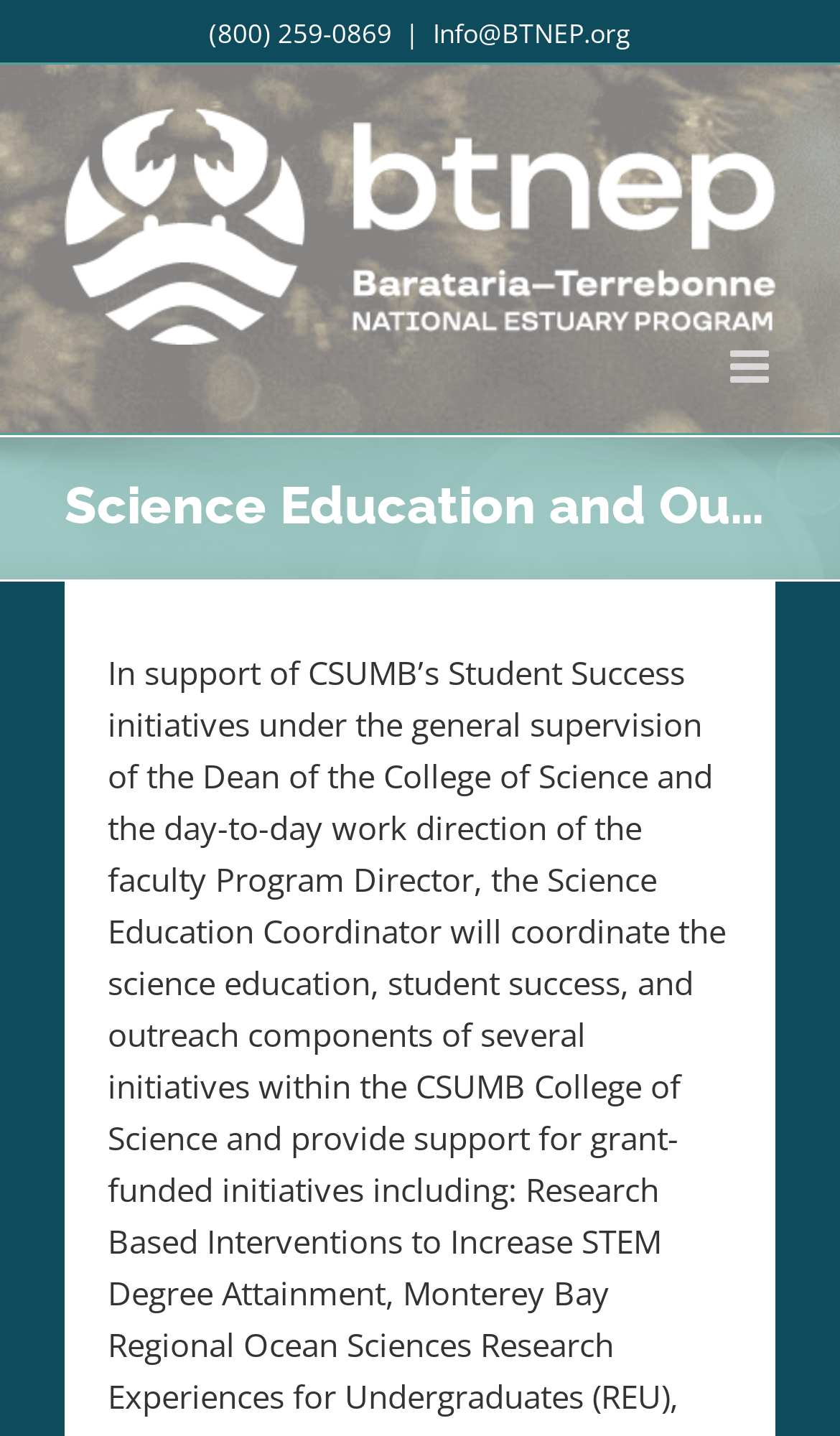What is the abbreviation of 'Research Experiences for Undergraduates'?
Answer the question with a single word or phrase by looking at the picture.

REU